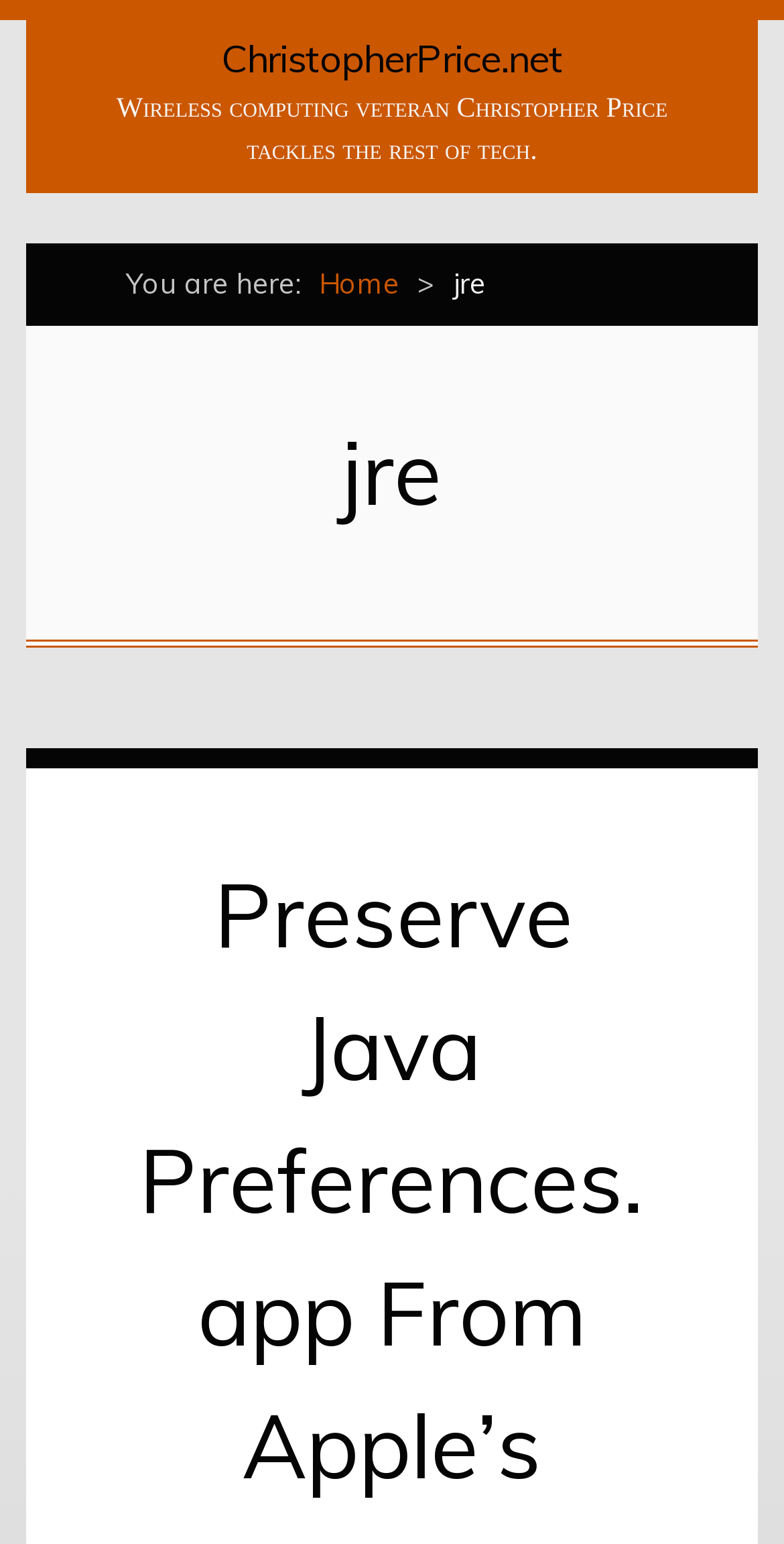Write an elaborate caption that captures the essence of the webpage.

The webpage is titled "jre | ChristopherPrice.net" and appears to be a personal website or blog. At the top, there is a group of elements that spans most of the width of the page. Within this group, there are two headings: "ChristopherPrice.net" and "Wireless computing veteran Christopher Price tackles the rest of tech." The first heading contains a link to the website's homepage.

Below the group, there is a section that indicates the current location on the website, with the text "You are here:" followed by a link to the "Home" page, a greater-than symbol, and the text "jre". This section is positioned near the top-left of the page.

Further down, there is a prominent heading that takes up most of the width of the page, with the title "jre". This heading is centered and appears to be a main title or section header on the page.